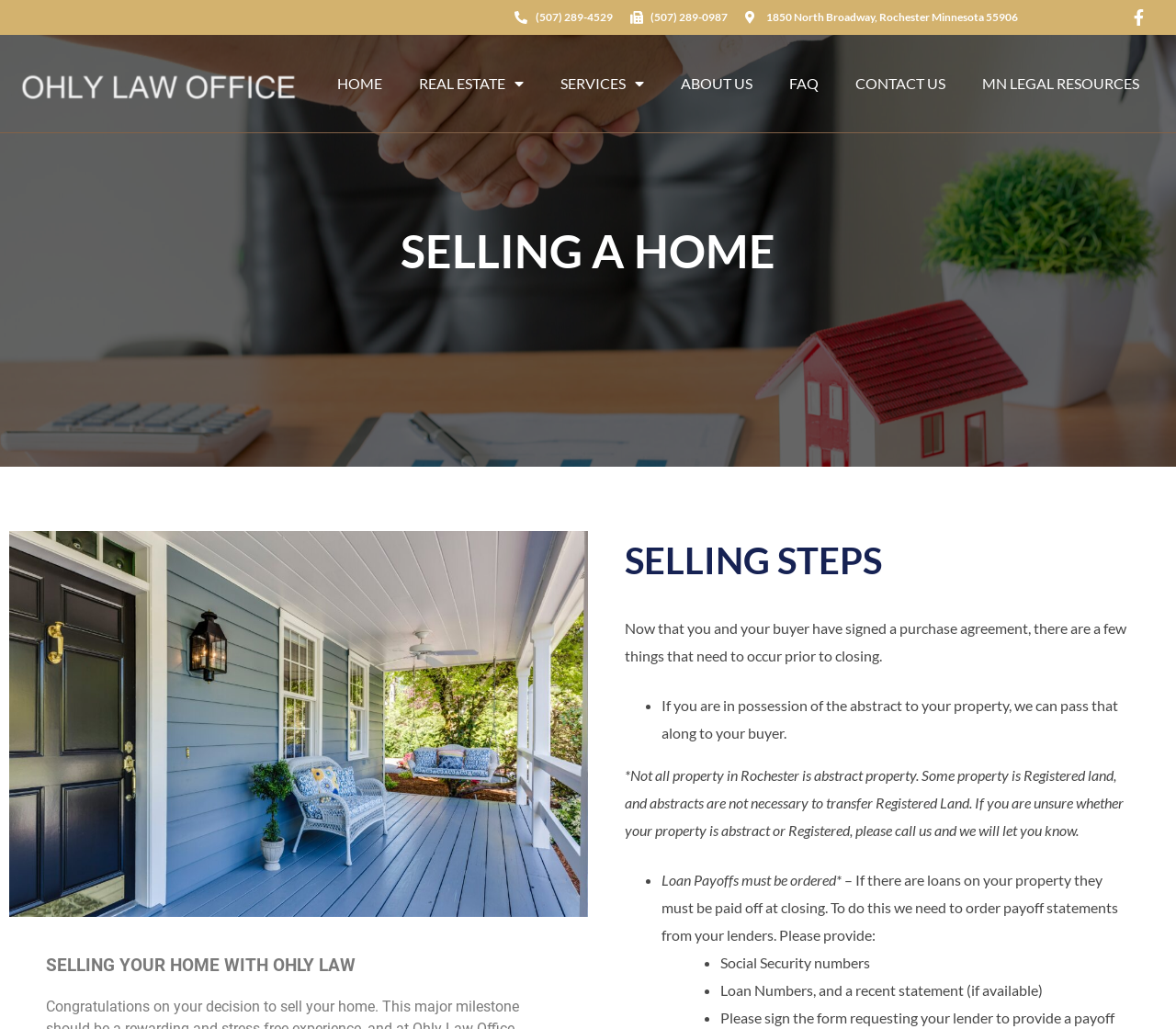Locate the bounding box coordinates of the area where you should click to accomplish the instruction: "Visit the home page".

[0.271, 0.061, 0.341, 0.102]